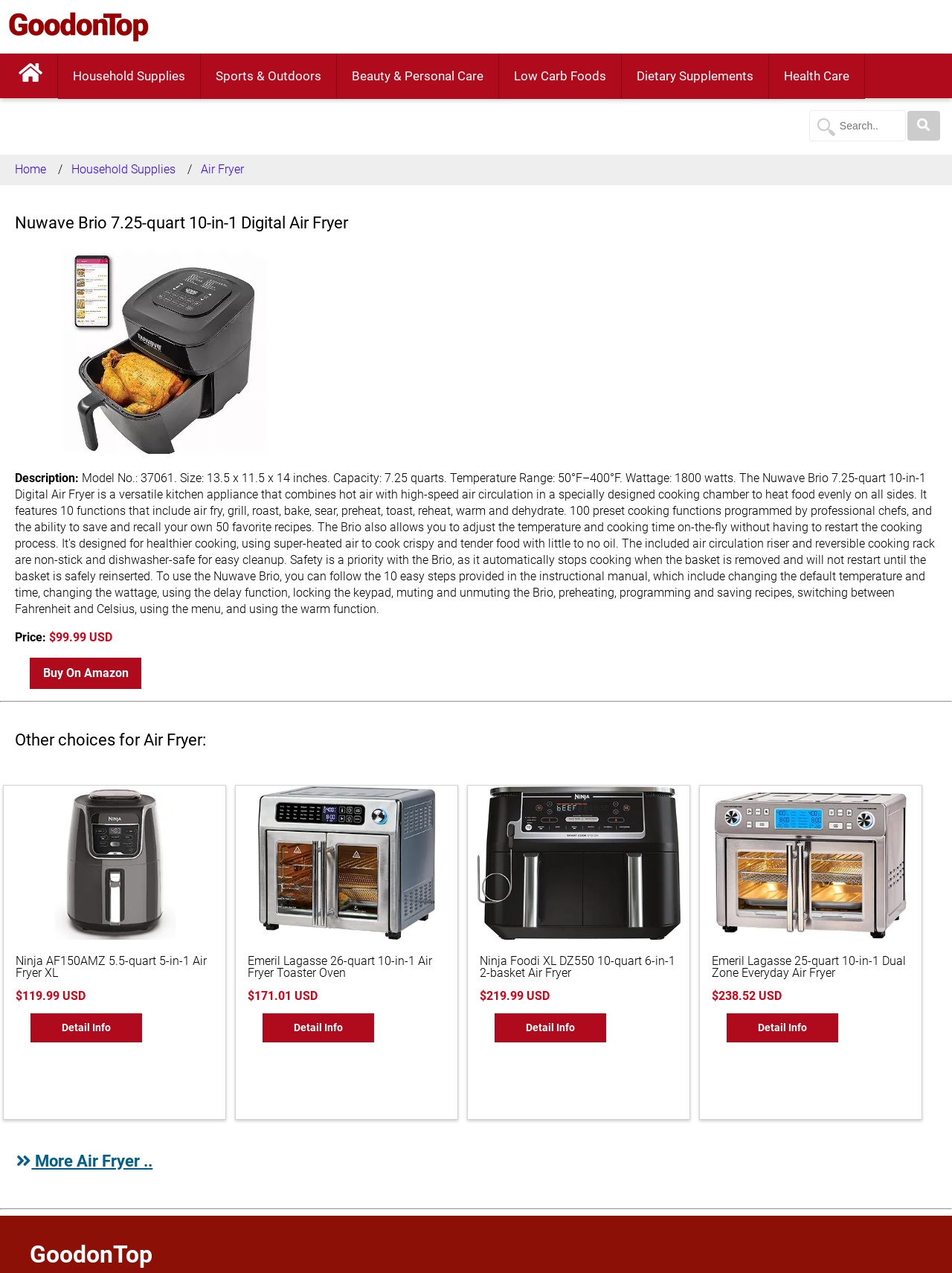Please find and report the bounding box coordinates of the element to click in order to perform the following action: "Search for products". The coordinates should be expressed as four float numbers between 0 and 1, in the format [left, top, right, bottom].

[0.85, 0.086, 0.951, 0.111]